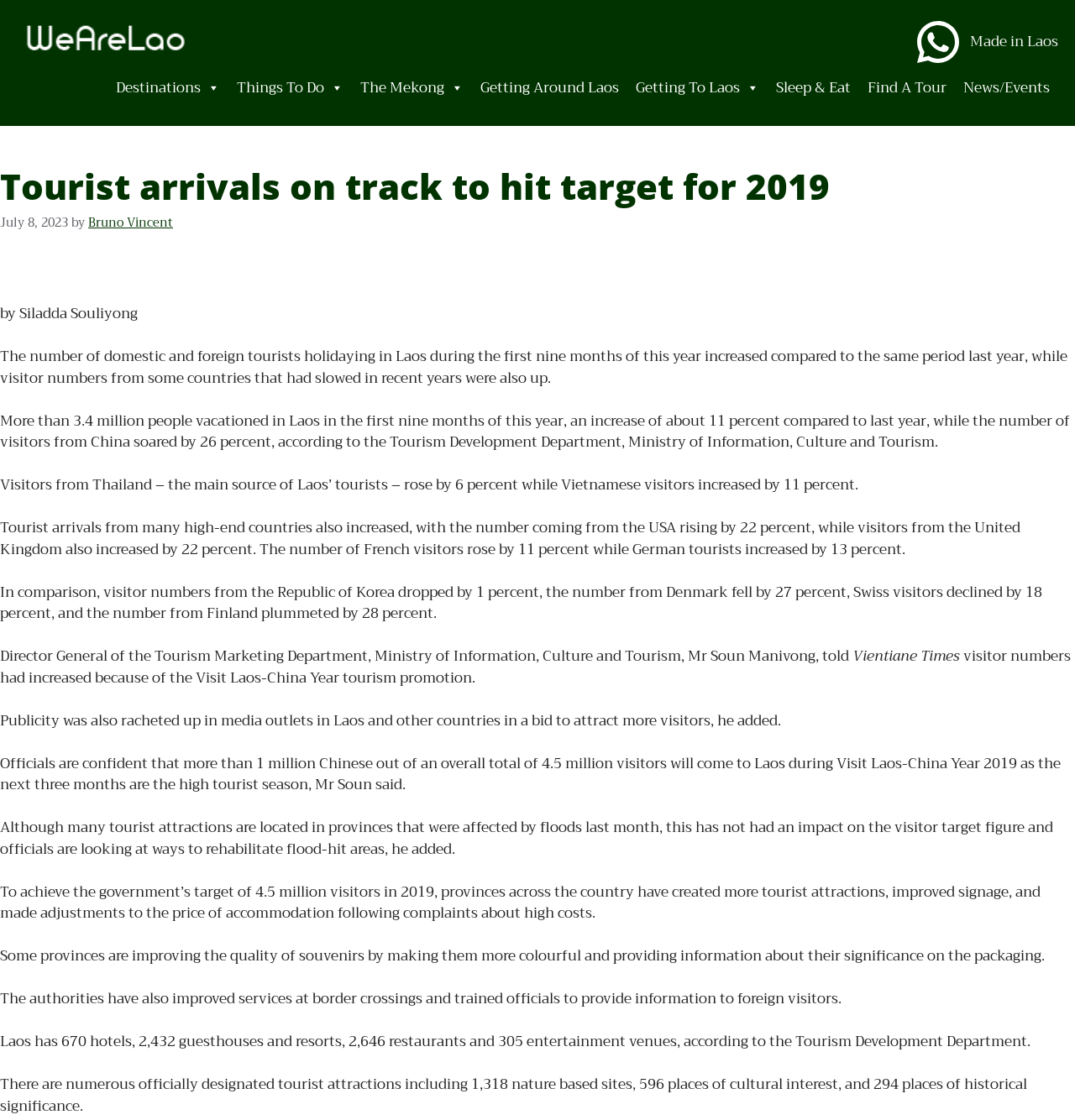Provide the bounding box coordinates of the UI element that matches the description: "Matt Burton & Tyler Neal".

None